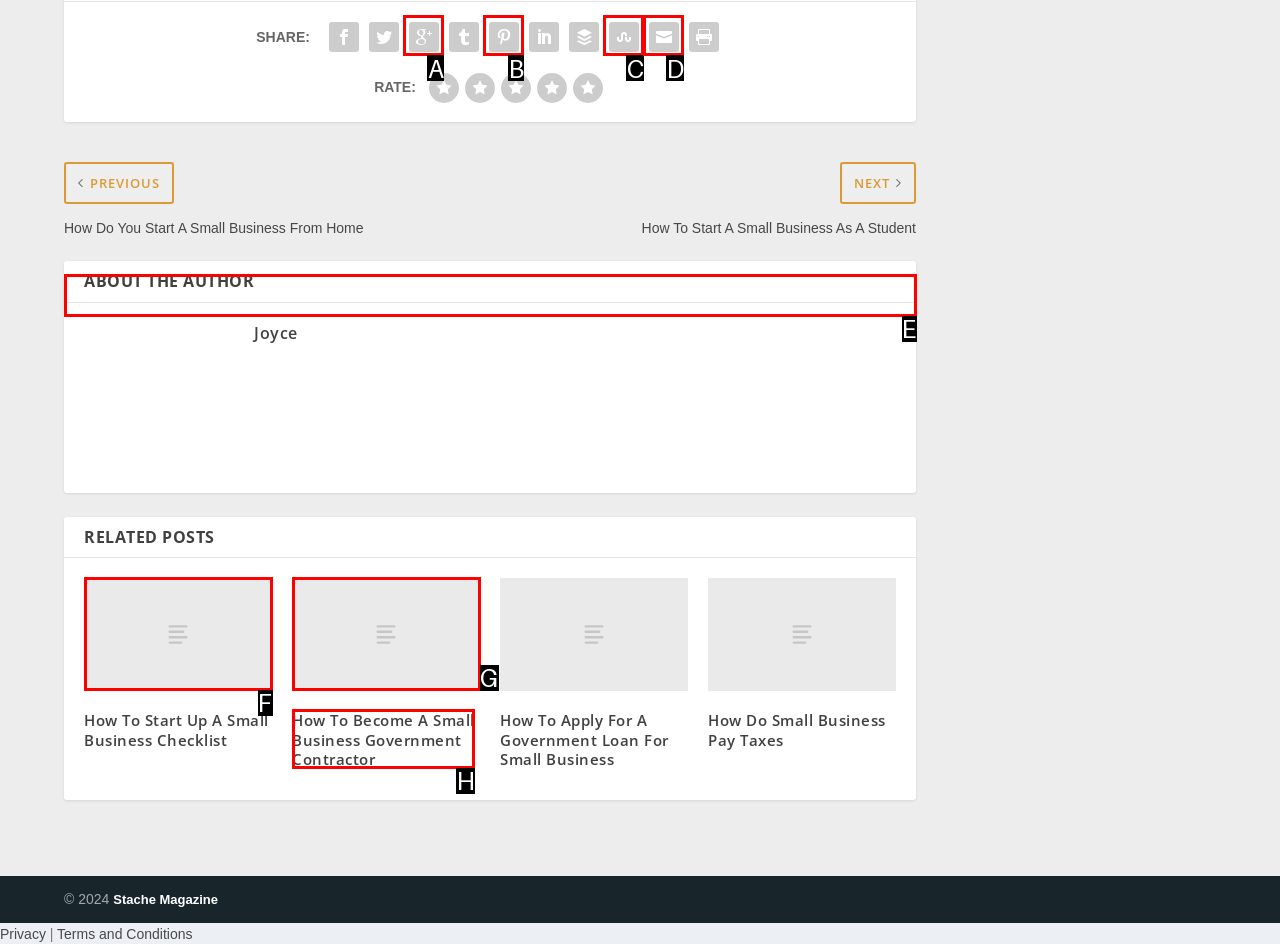Identify the correct option to click in order to complete this task: Click the play button to start the audio
Answer with the letter of the chosen option directly.

None